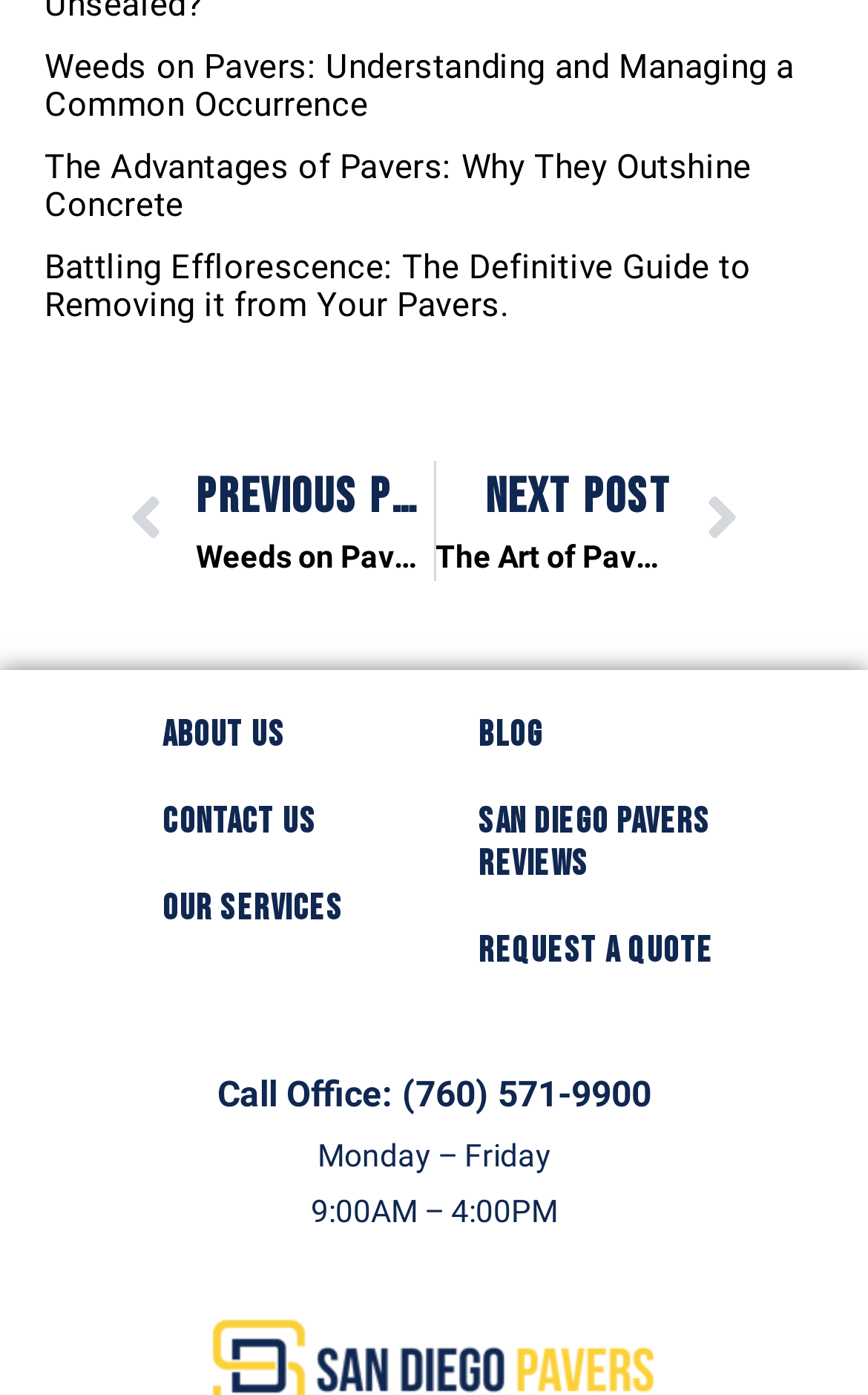Locate the bounding box coordinates of the segment that needs to be clicked to meet this instruction: "Learn about the advantages of pavers".

[0.051, 0.105, 0.866, 0.16]